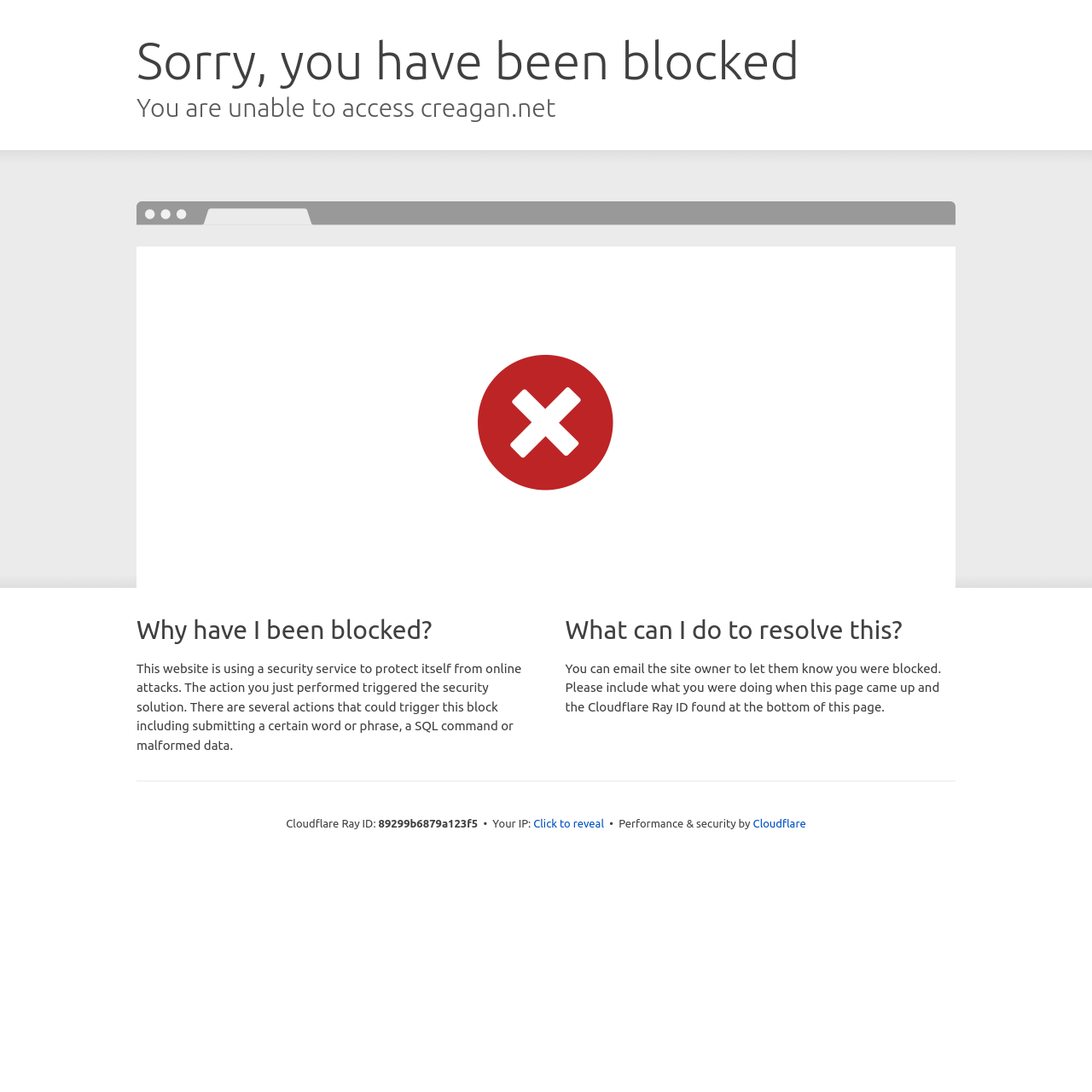Refer to the image and answer the question with as much detail as possible: Who is providing the performance and security?

The text mentions 'Performance & security by Cloudflare', which implies that Cloudflare is the provider of the performance and security services for the website.